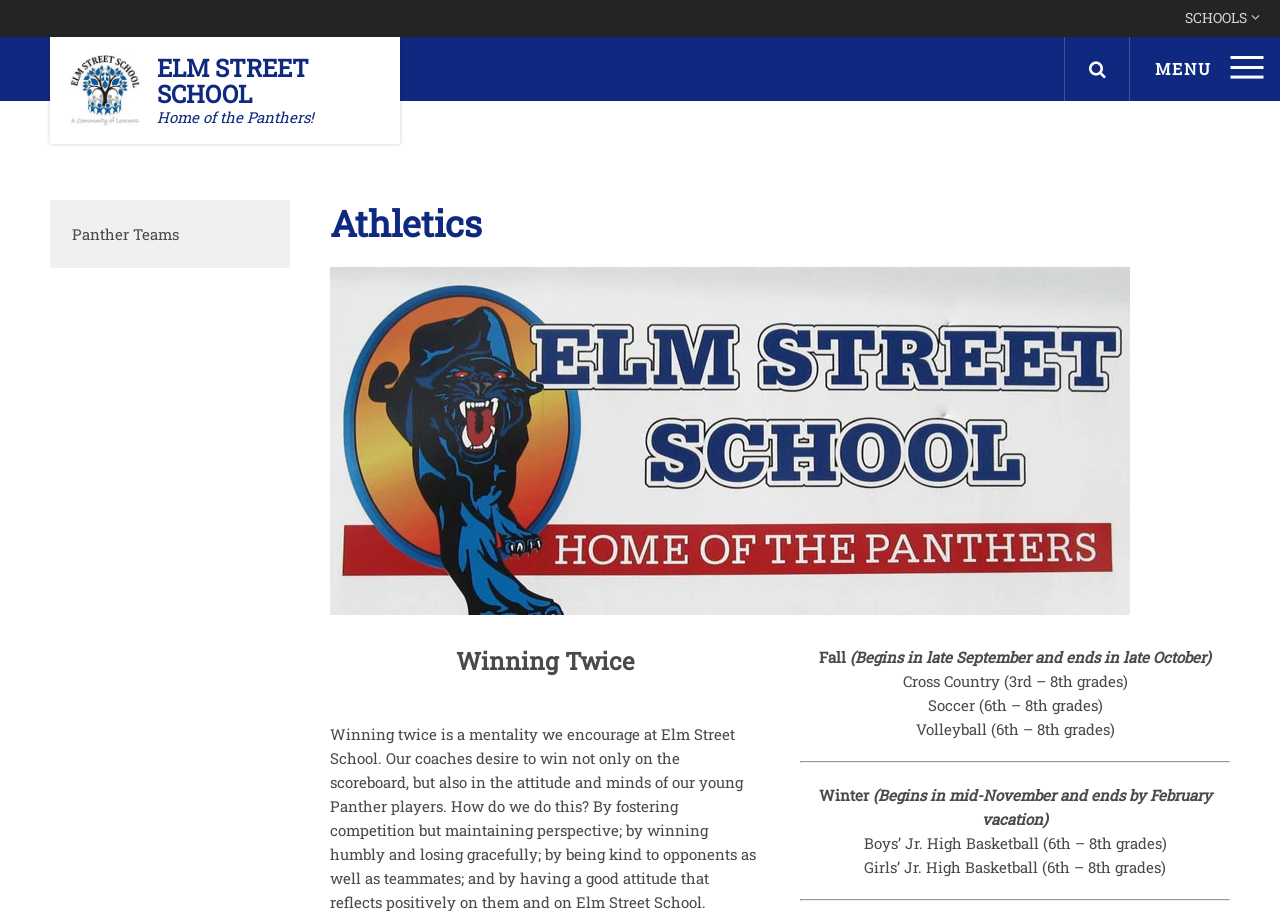Find the bounding box coordinates for the HTML element described in this sentence: "Panther Teams". Provide the coordinates as four float numbers between 0 and 1, in the format [left, top, right, bottom].

[0.048, 0.233, 0.217, 0.281]